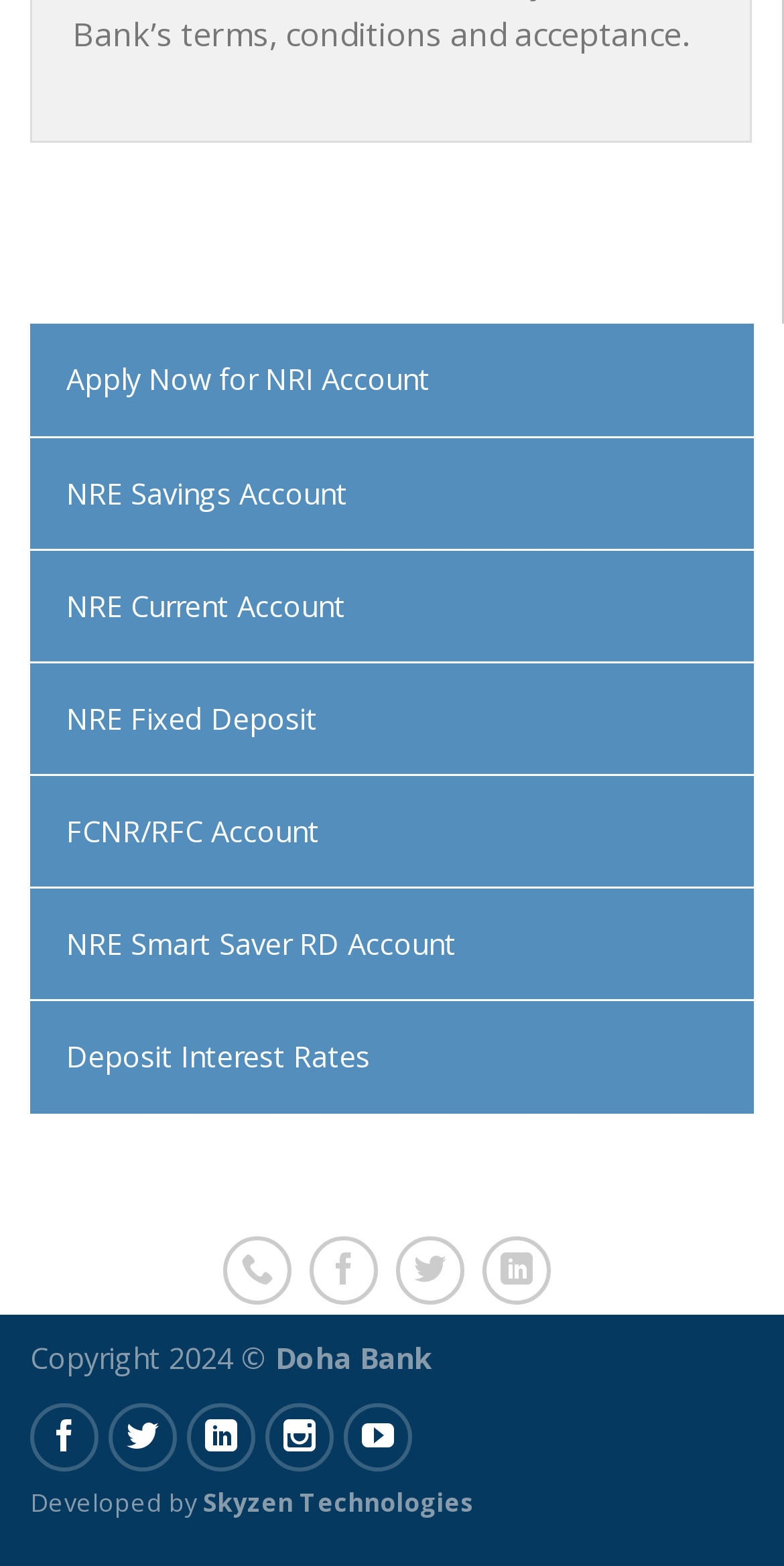Refer to the screenshot and give an in-depth answer to this question: Who developed the webpage?

The webpage contains a StaticText element with the text 'Developed by Skyzen Technologies', which suggests that the webpage was developed by Skyzen Technologies.